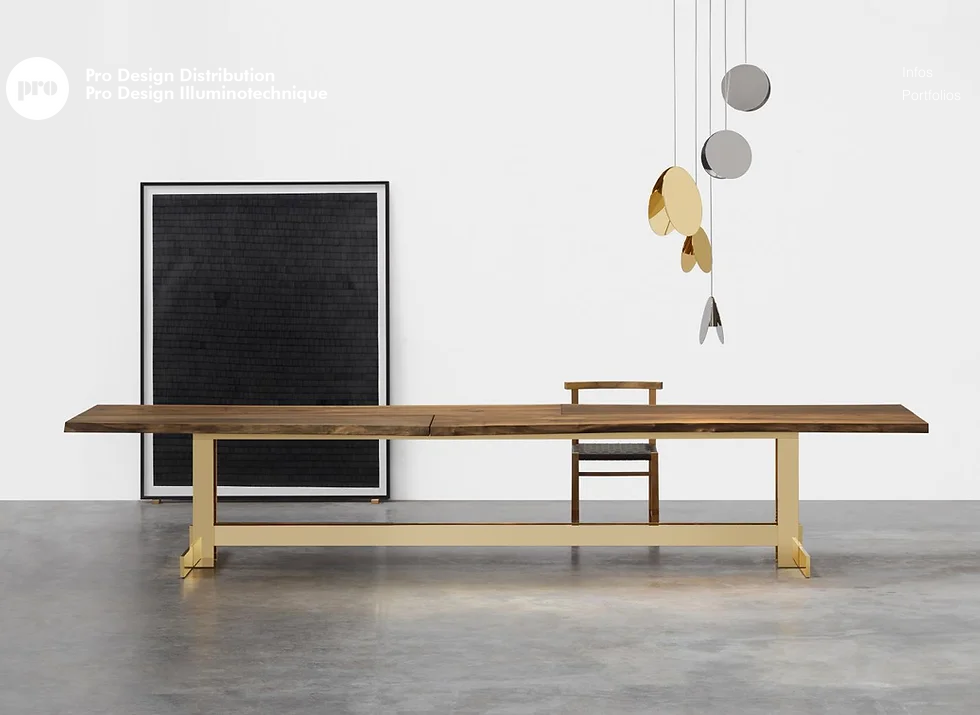Kindly respond to the following question with a single word or a brief phrase: 
What is the color of the artwork's frame?

White